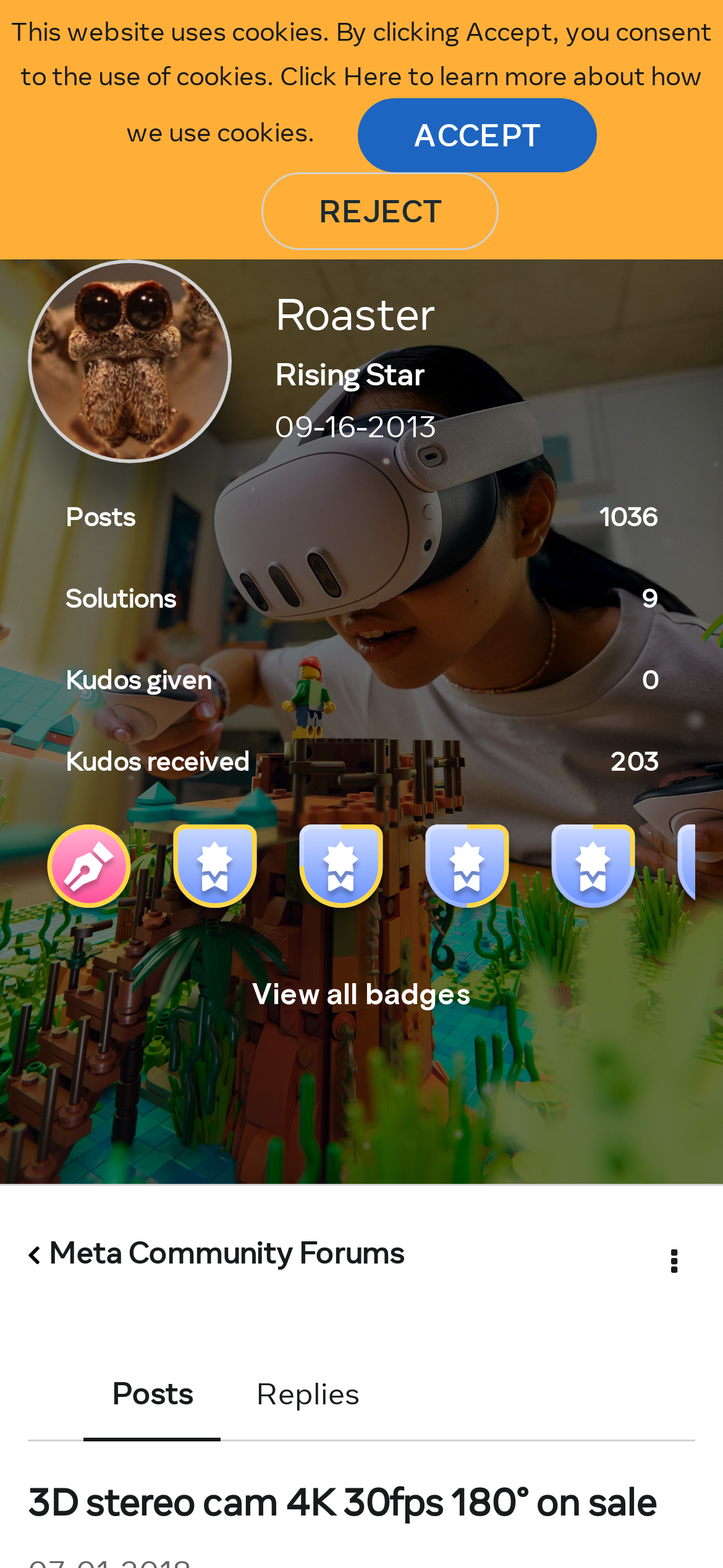Generate a comprehensive description of the webpage.

The webpage is about a user profile on the Meta Community Forums, specifically about a user named "Roaster". At the top of the page, there is a notification bar with a message about cookies and a button to accept or reject them. Below this bar, there is a navigation menu with a button to browse and a heading with a link to the user's profile.

On the left side of the page, there is a profile section with an image of the user "Roaster" and some information about their status, including a "Rising Star" badge and the date they joined the community. Below this section, there are some statistics about the user's activity, including the number of posts, solutions, kudos given, and kudos received.

In the middle of the page, there is a section showcasing the user's badges, including images of "Engraved Sigil", "Veteran 5", "Veteran 4", "Veteran 3", and "Veteran 2". There is also a link to view all badges.

At the bottom of the page, there is a navigation section with breadcrumbs and a link to the Meta Community Forums. There is also a button to access options and a tab list with tabs for "Posts" and "Replies". The "Posts" tab is currently selected.

Finally, there is a heading with a link to a post titled "3D stereo cam 4K 30fps 180° on sale".